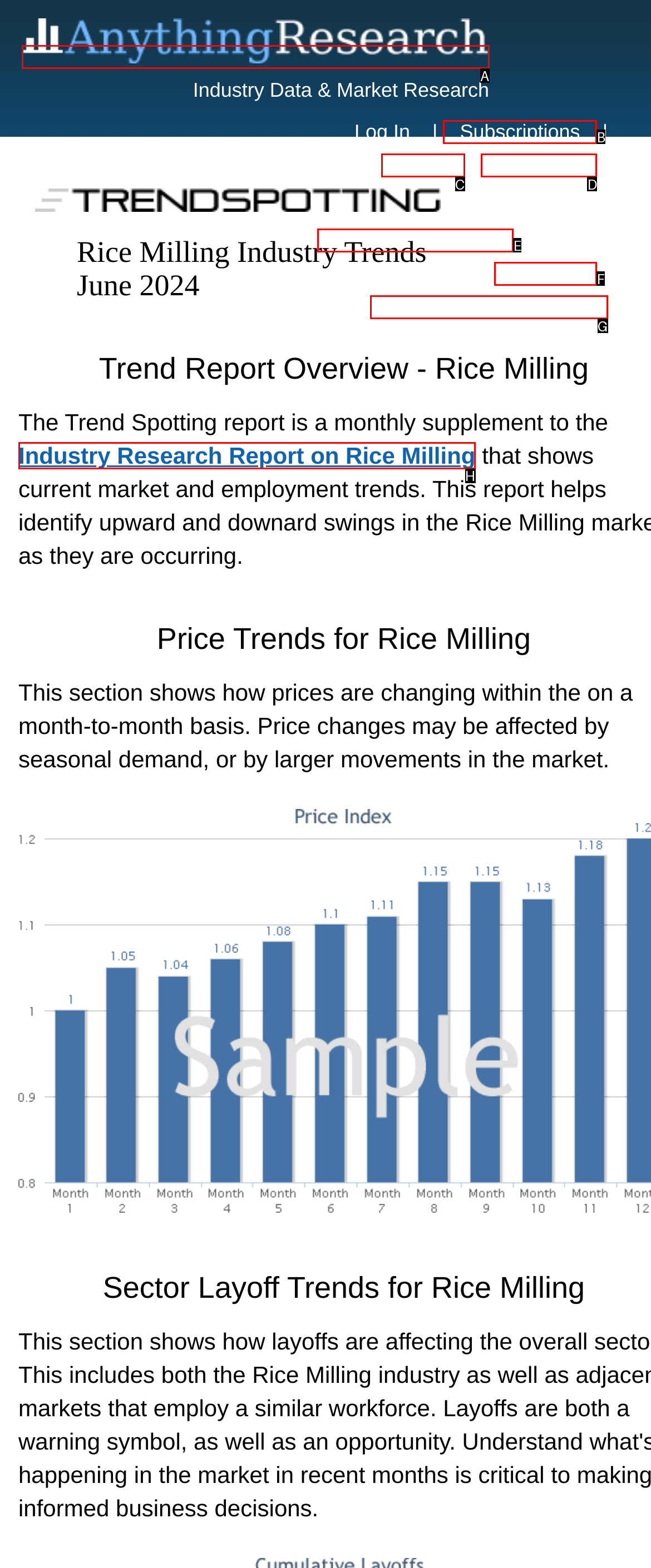With the provided description: Insights, select the most suitable HTML element. Respond with the letter of the selected option.

F